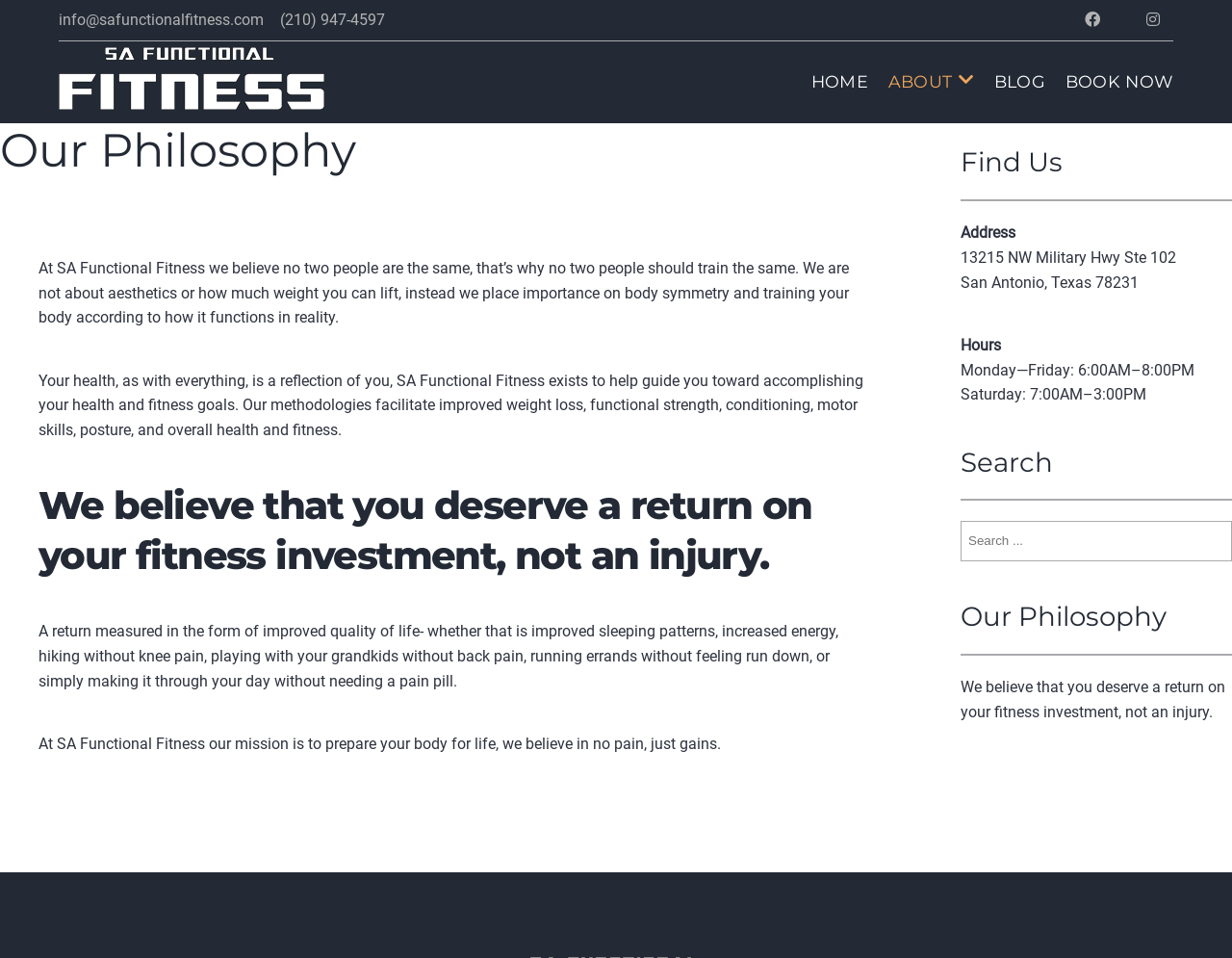Identify the bounding box coordinates for the UI element described by the following text: "parent_node: SA Functional Fitness". Provide the coordinates as four float numbers between 0 and 1, in the format [left, top, right, bottom].

[0.047, 0.049, 0.263, 0.122]